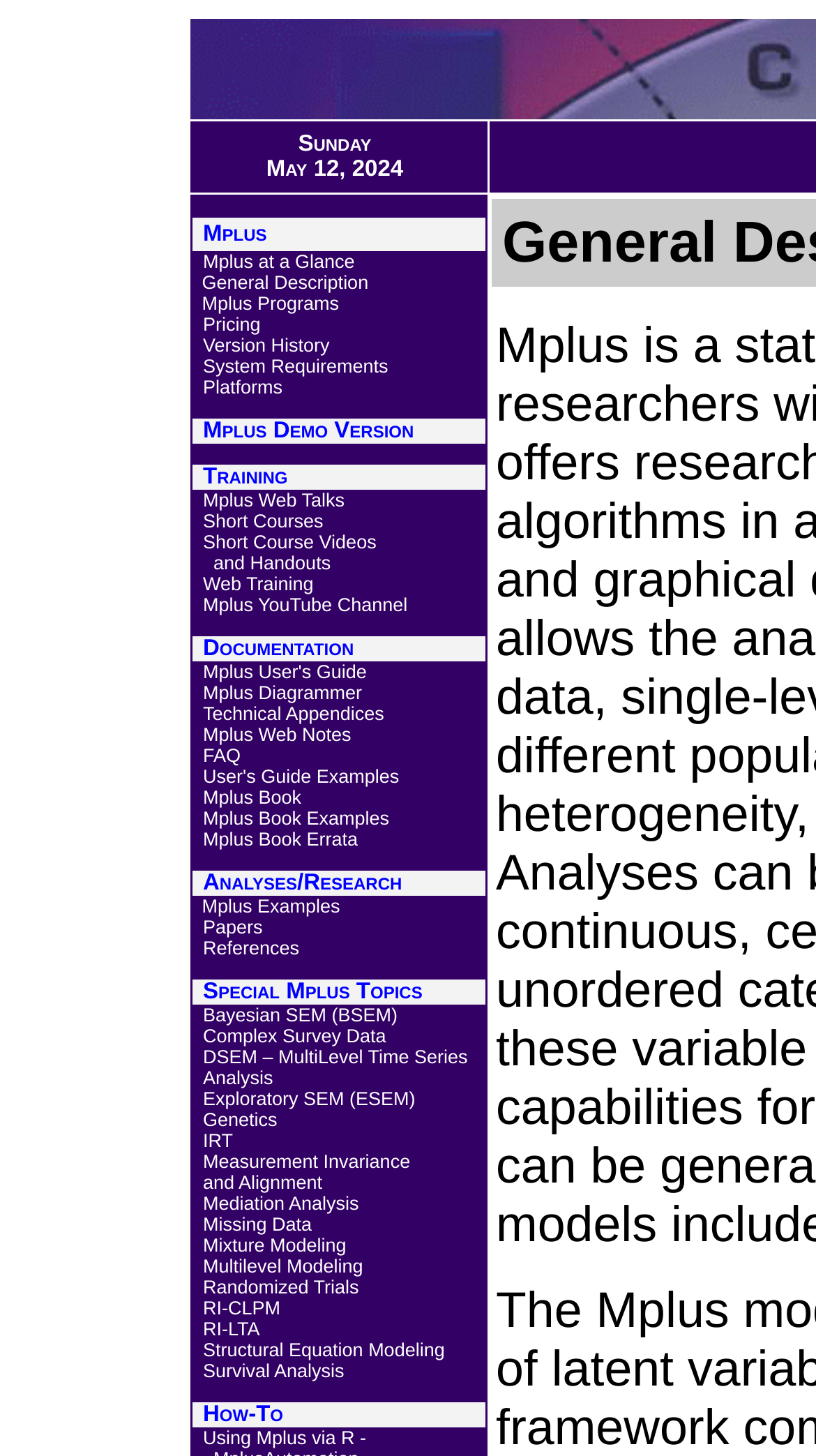Can you determine the bounding box coordinates of the area that needs to be clicked to fulfill the following instruction: "Check the Pricing"?

[0.249, 0.216, 0.319, 0.23]